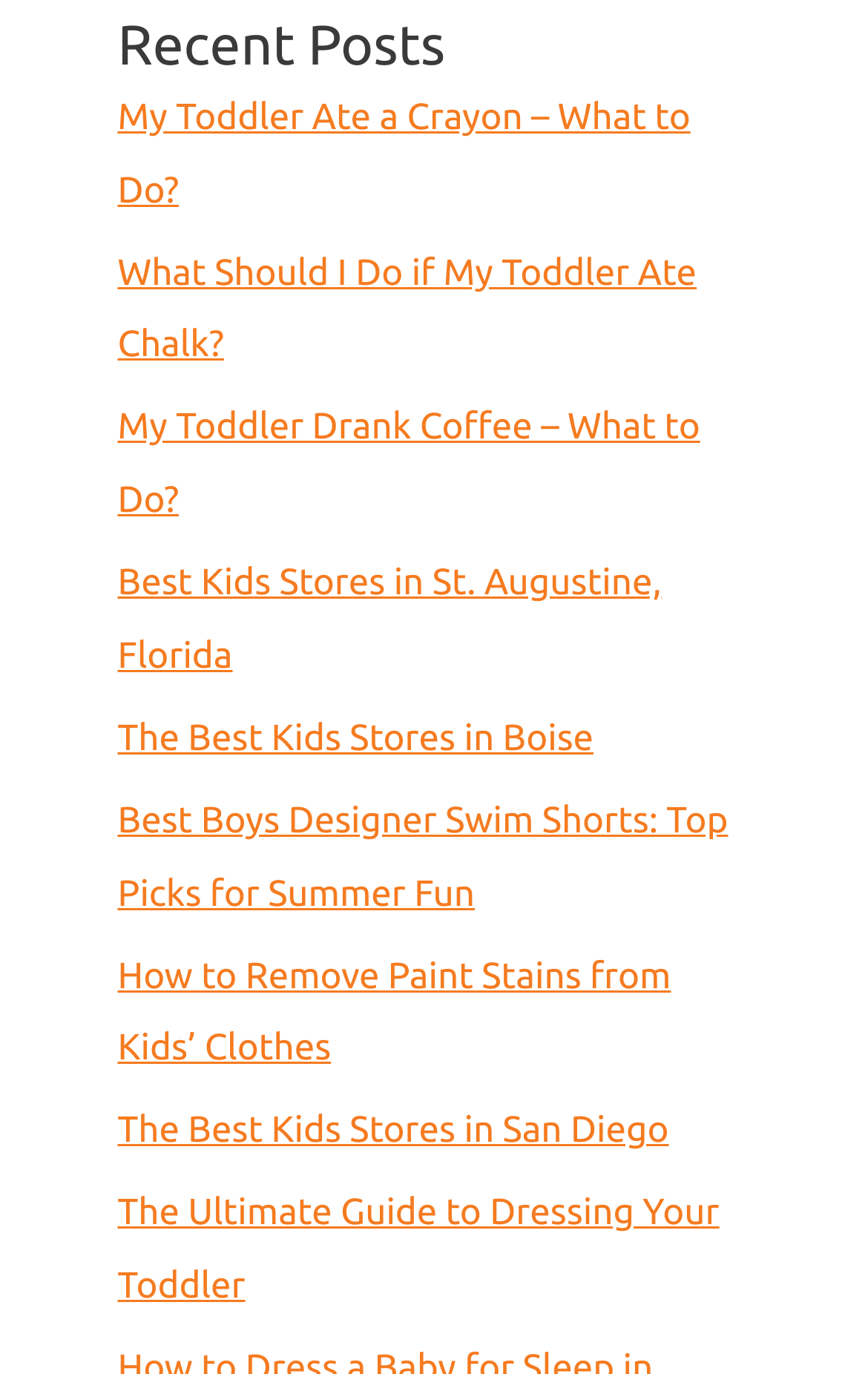Identify the bounding box coordinates of the element that should be clicked to fulfill this task: "Go to the 'About Us' page". The coordinates should be provided as four float numbers between 0 and 1, i.e., [left, top, right, bottom].

None